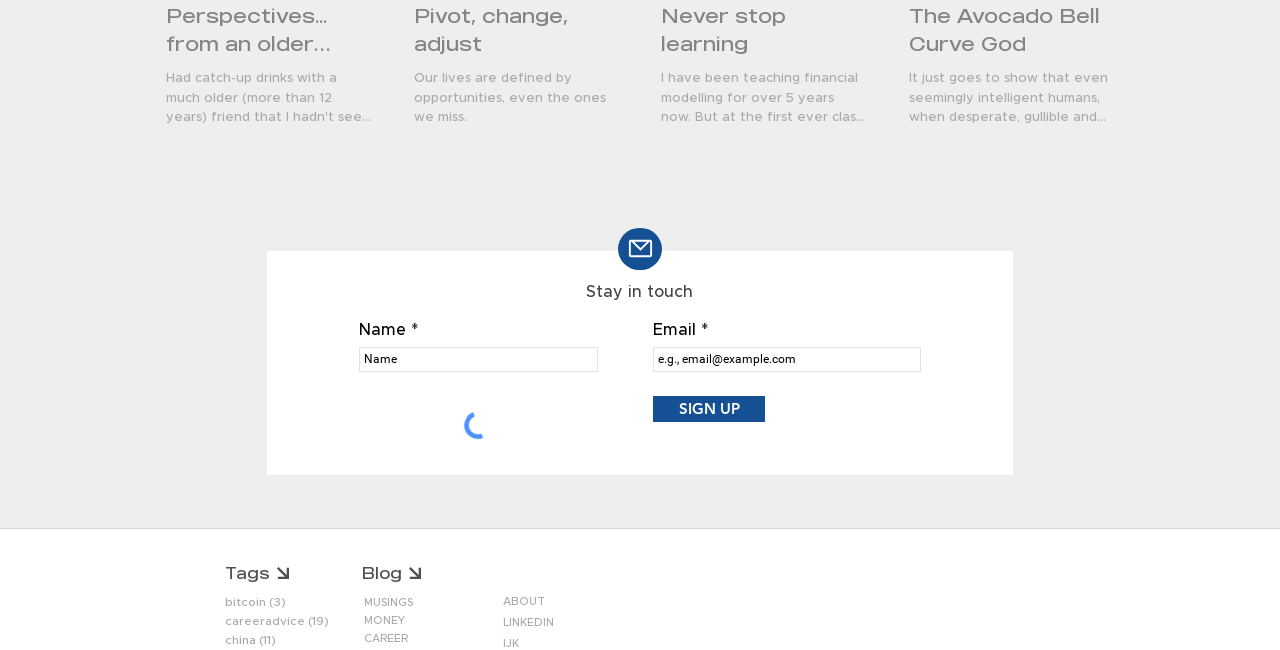Determine the bounding box of the UI element mentioned here: "The Avocado Bell Curve God". The coordinates must be in the format [left, top, right, bottom] with values ranging from 0 to 1.

[0.71, 0.003, 0.87, 0.09]